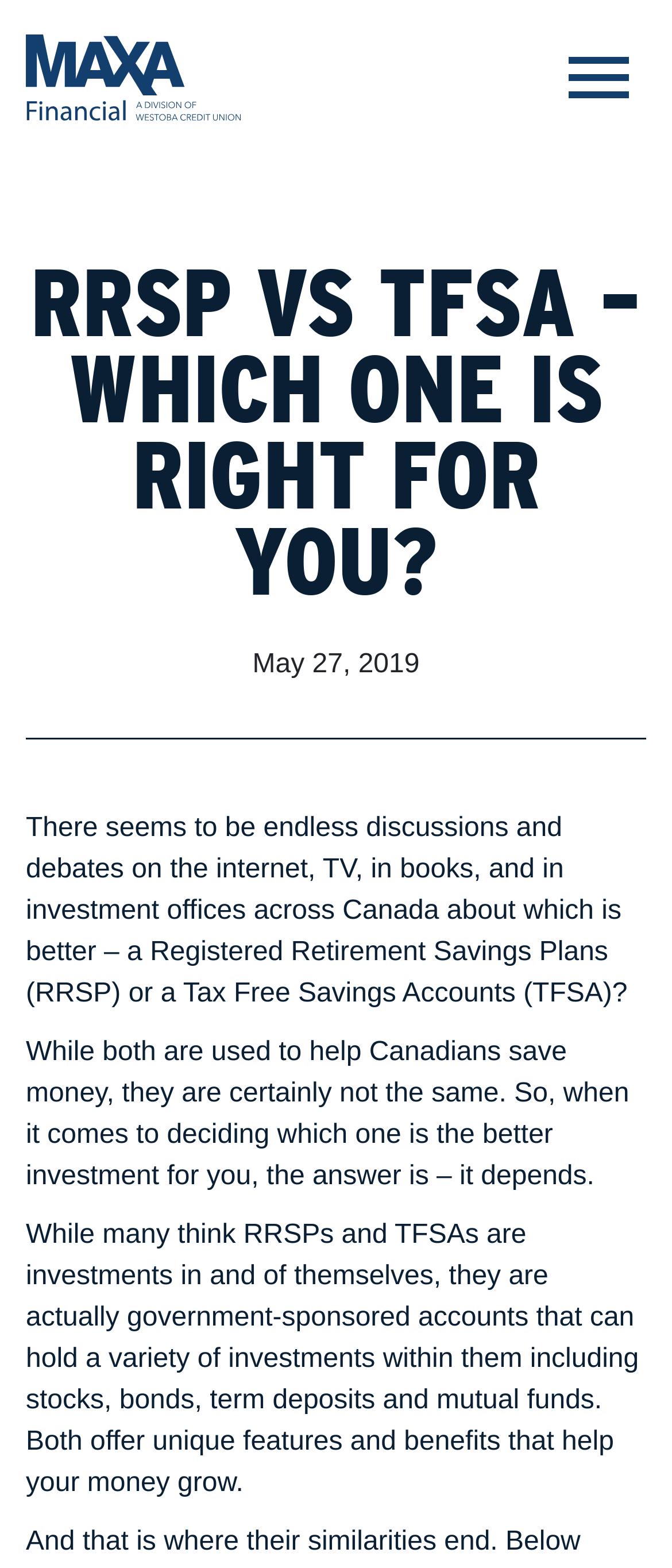Given the description of the UI element: "alt="Maxa Financial"", predict the bounding box coordinates in the form of [left, top, right, bottom], with each value being a float between 0 and 1.

[0.038, 0.022, 0.359, 0.077]